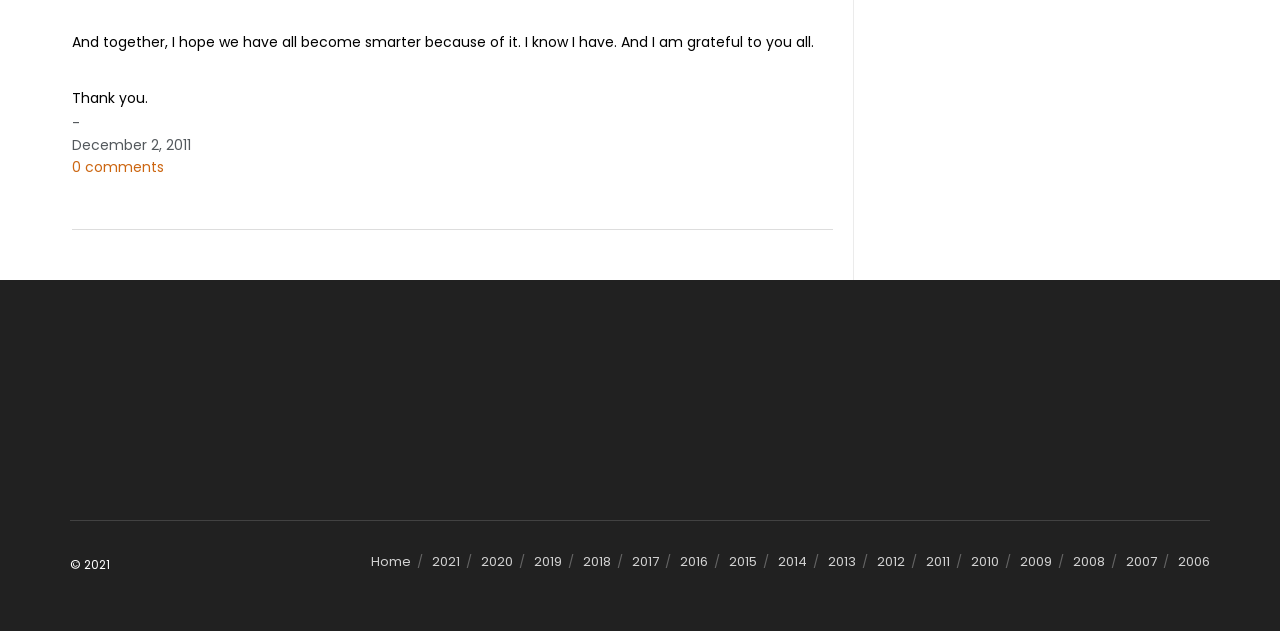Find and provide the bounding box coordinates for the UI element described with: "title="Pin This Post"".

None